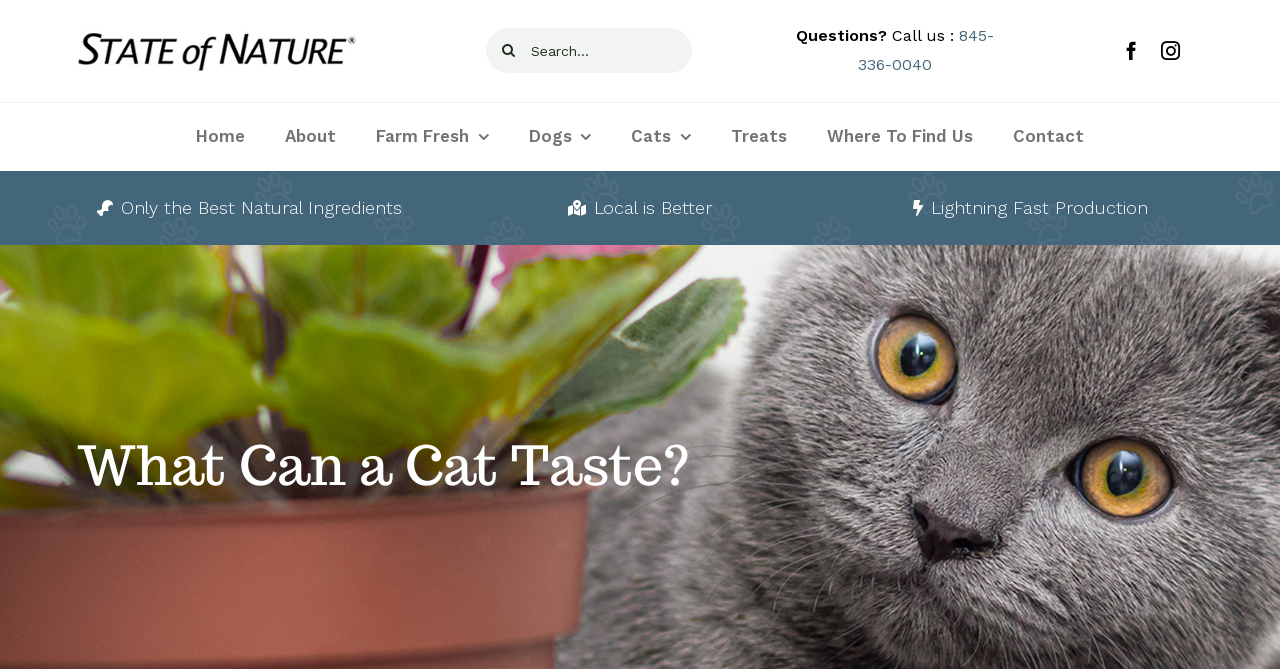Refer to the image and provide an in-depth answer to the question:
What is the logo of the website?

The logo of the website is located at the top left corner of the webpage, and it is an image with the text 'State of Nature Raw'.